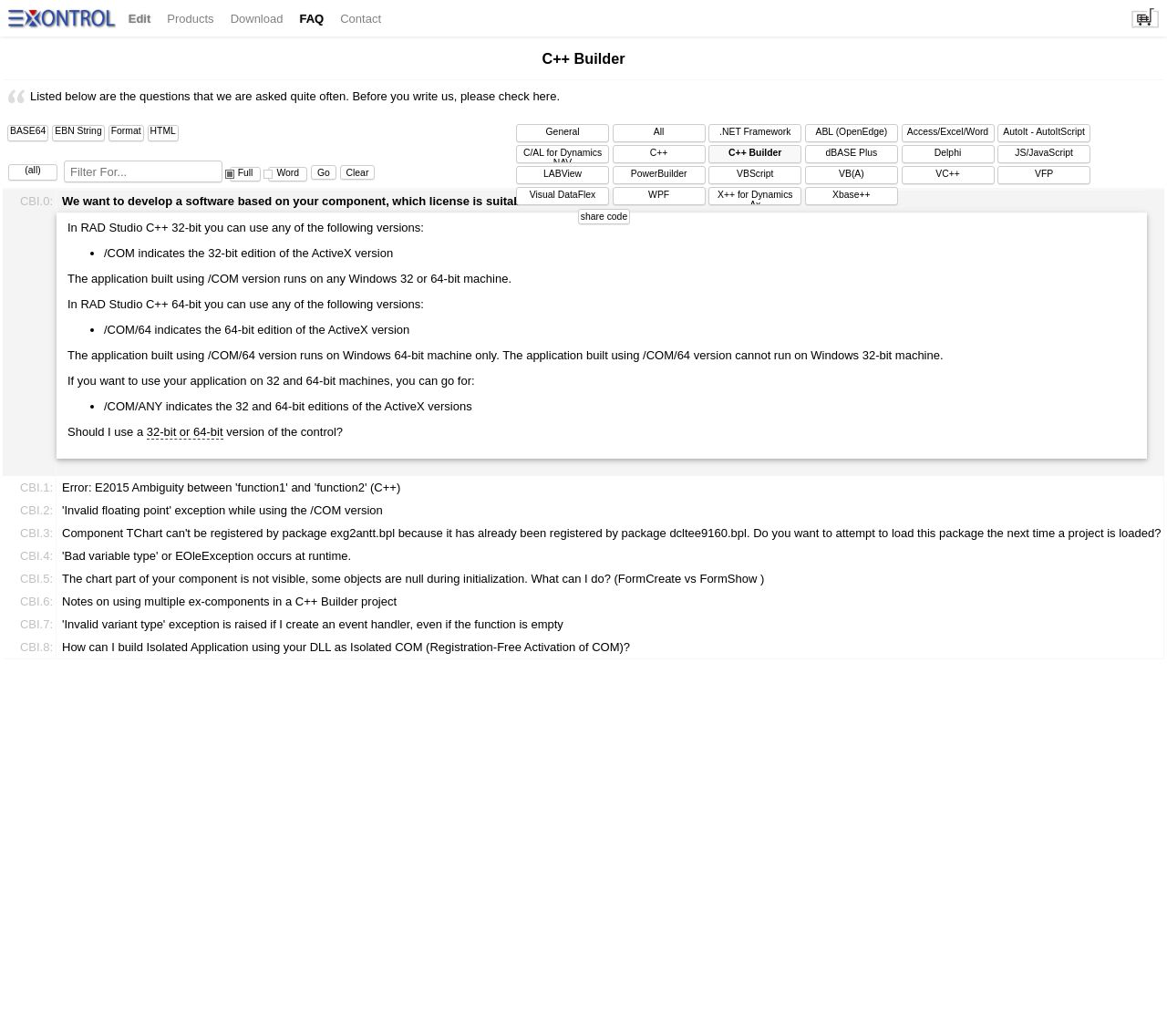Determine the bounding box coordinates of the clickable element necessary to fulfill the instruction: "Enter keywords in the search box". Provide the coordinates as four float numbers within the 0 to 1 range, i.e., [left, top, right, bottom].

[0.055, 0.155, 0.191, 0.176]